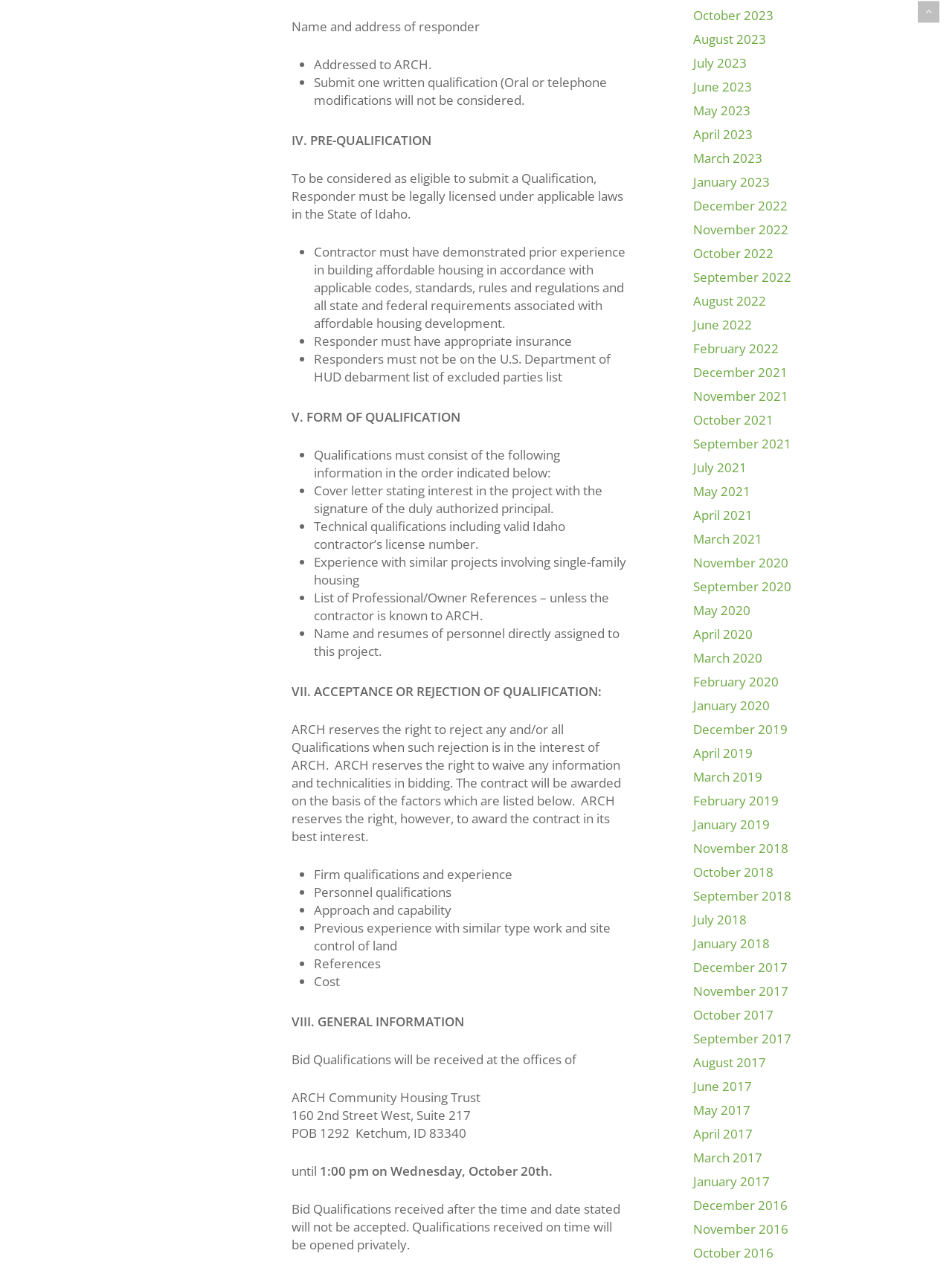Pinpoint the bounding box coordinates of the area that must be clicked to complete this instruction: "View October 2023".

[0.728, 0.005, 0.93, 0.019]